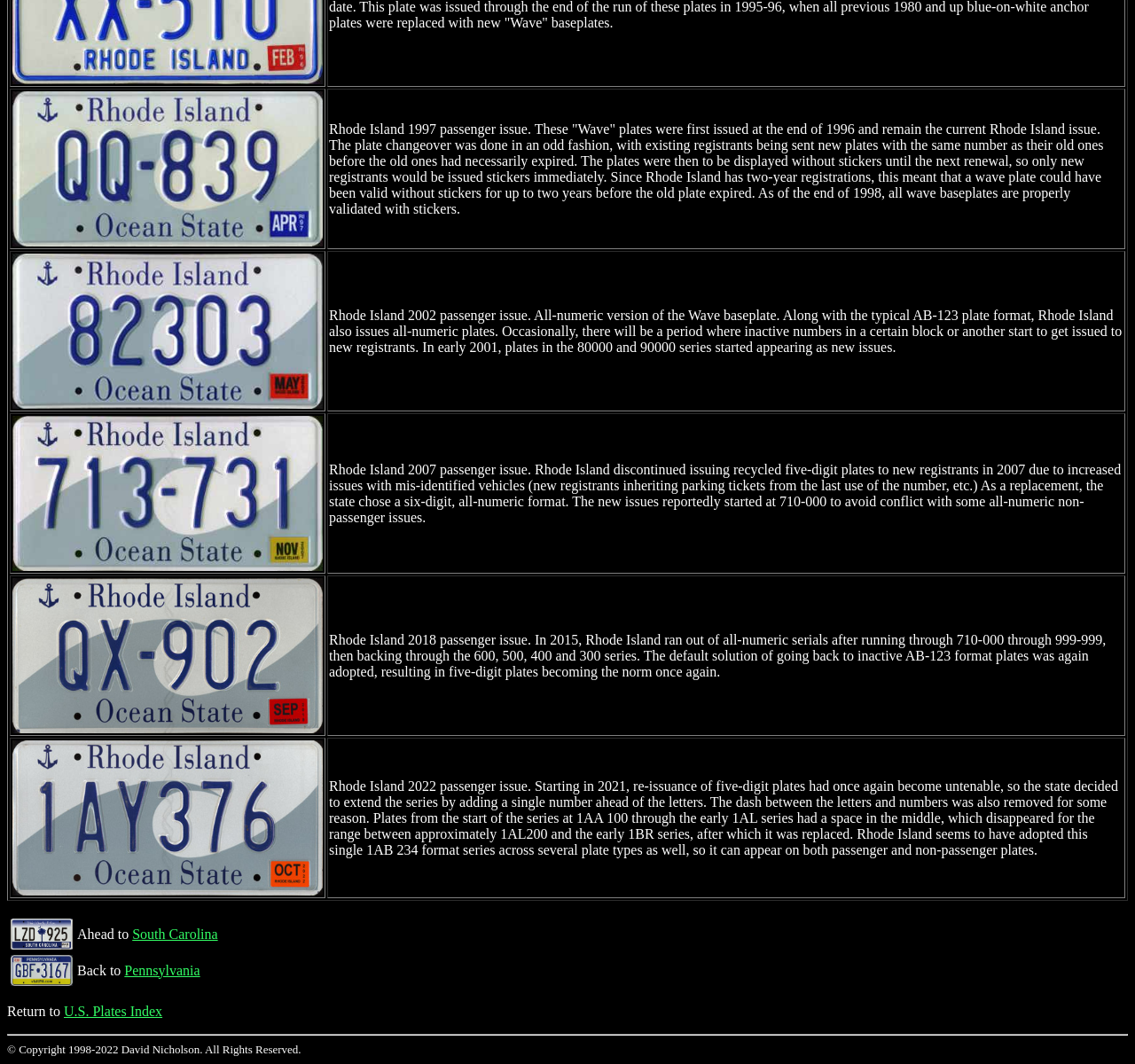Please provide a one-word or phrase answer to the question: 
What is the link at the bottom of the page?

U.S. Plates Index